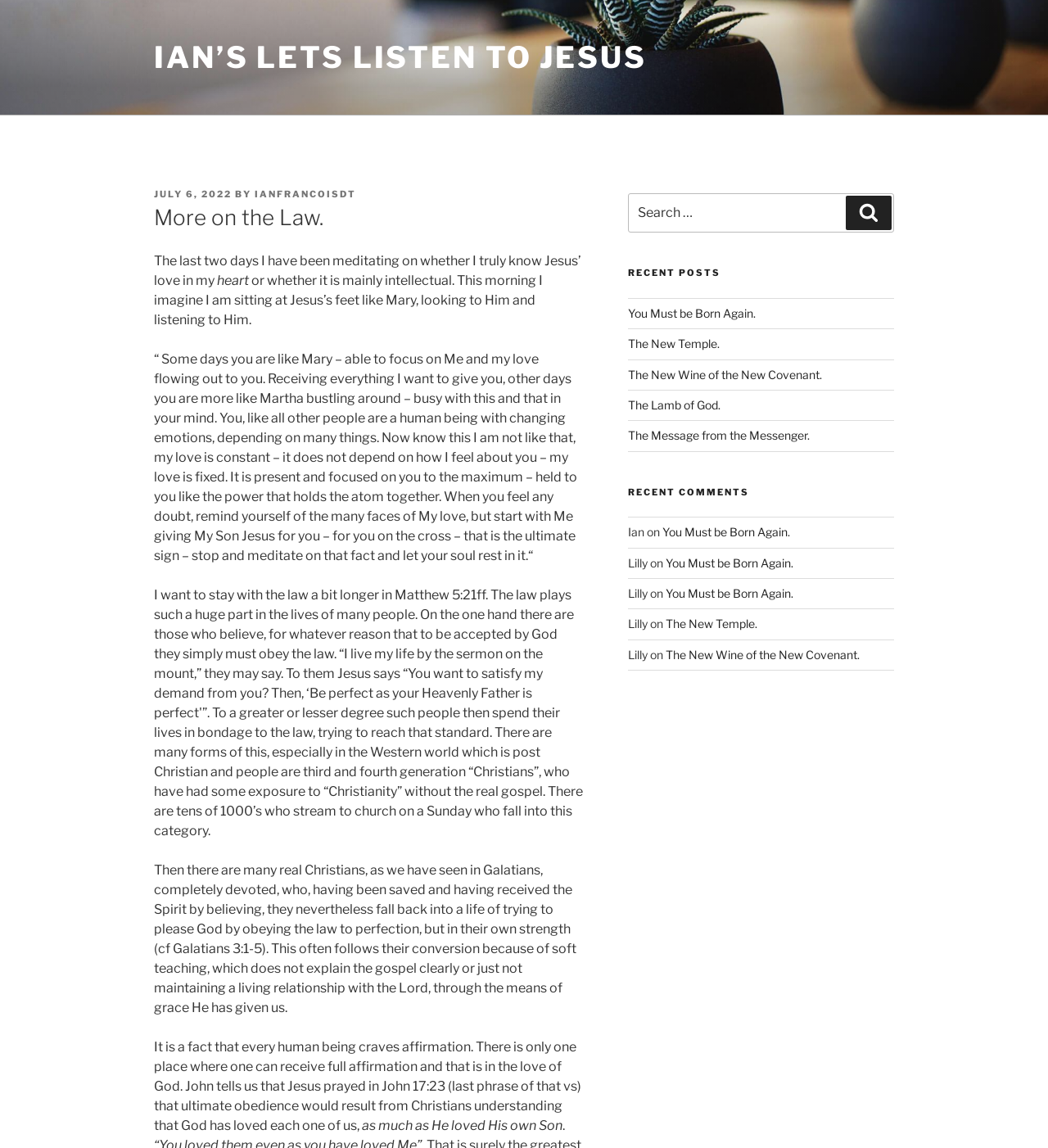Determine the bounding box for the HTML element described here: "The Lamb of God.". The coordinates should be given as [left, top, right, bottom] with each number being a float between 0 and 1.

[0.599, 0.347, 0.687, 0.359]